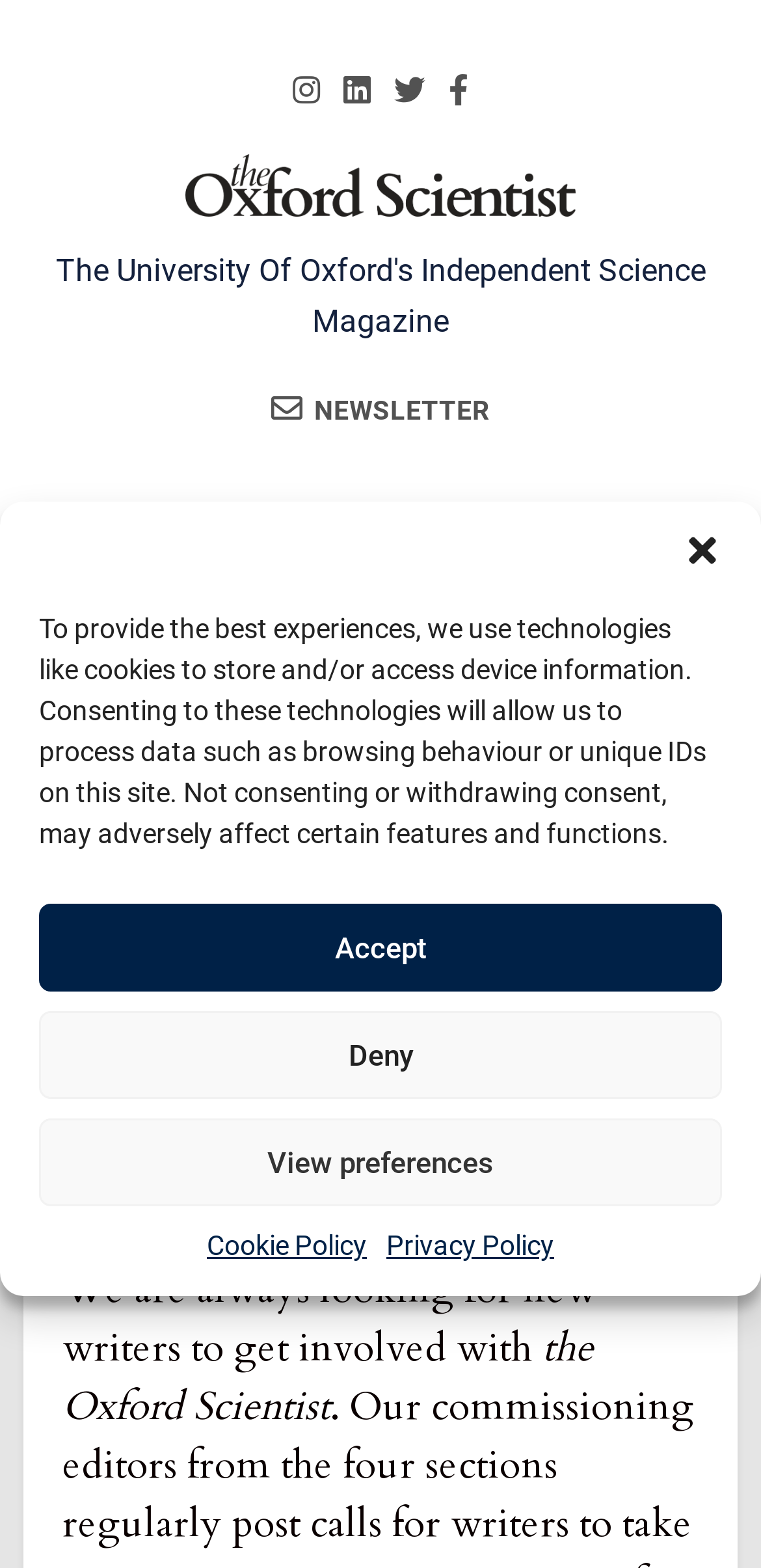How many social media links are present on the webpage?
Provide a concise answer using a single word or phrase based on the image.

4